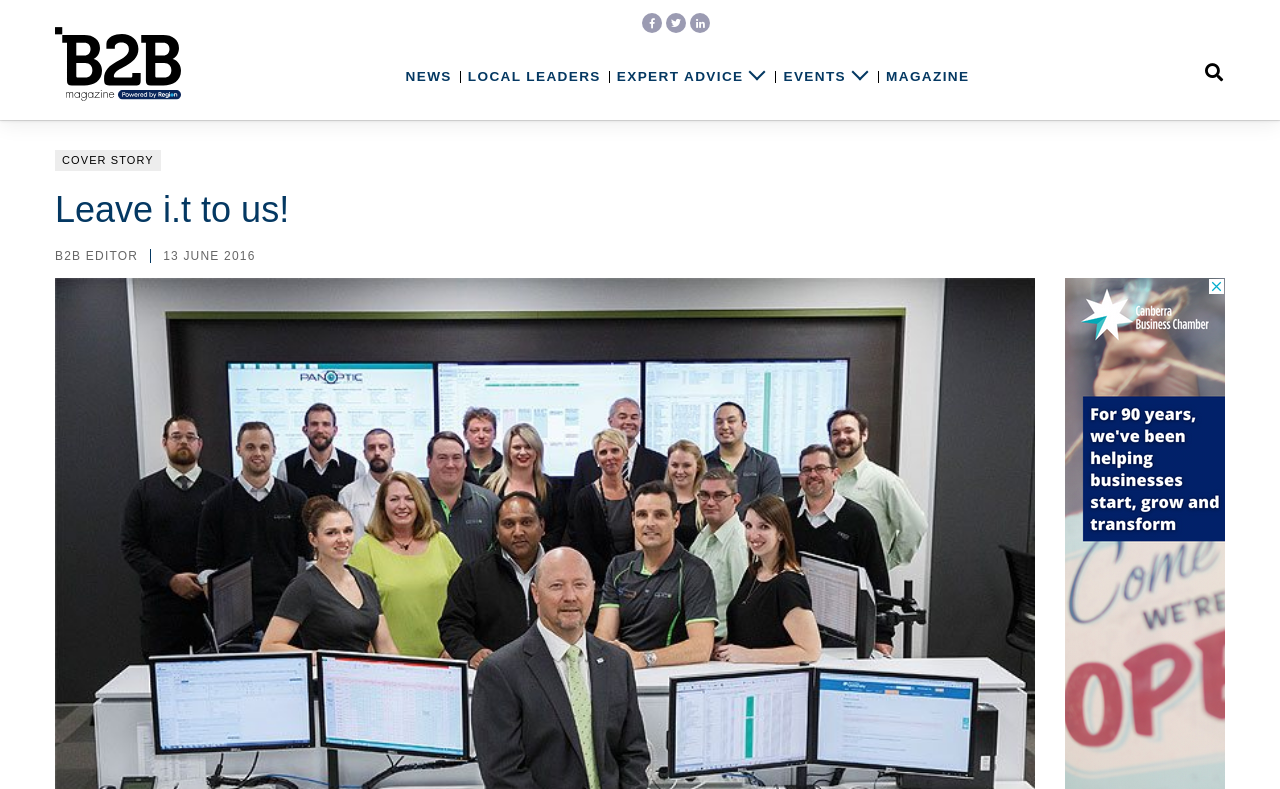Locate the bounding box of the UI element defined by this description: "Cover Story". The coordinates should be given as four float numbers between 0 and 1, formatted as [left, top, right, bottom].

[0.043, 0.19, 0.126, 0.217]